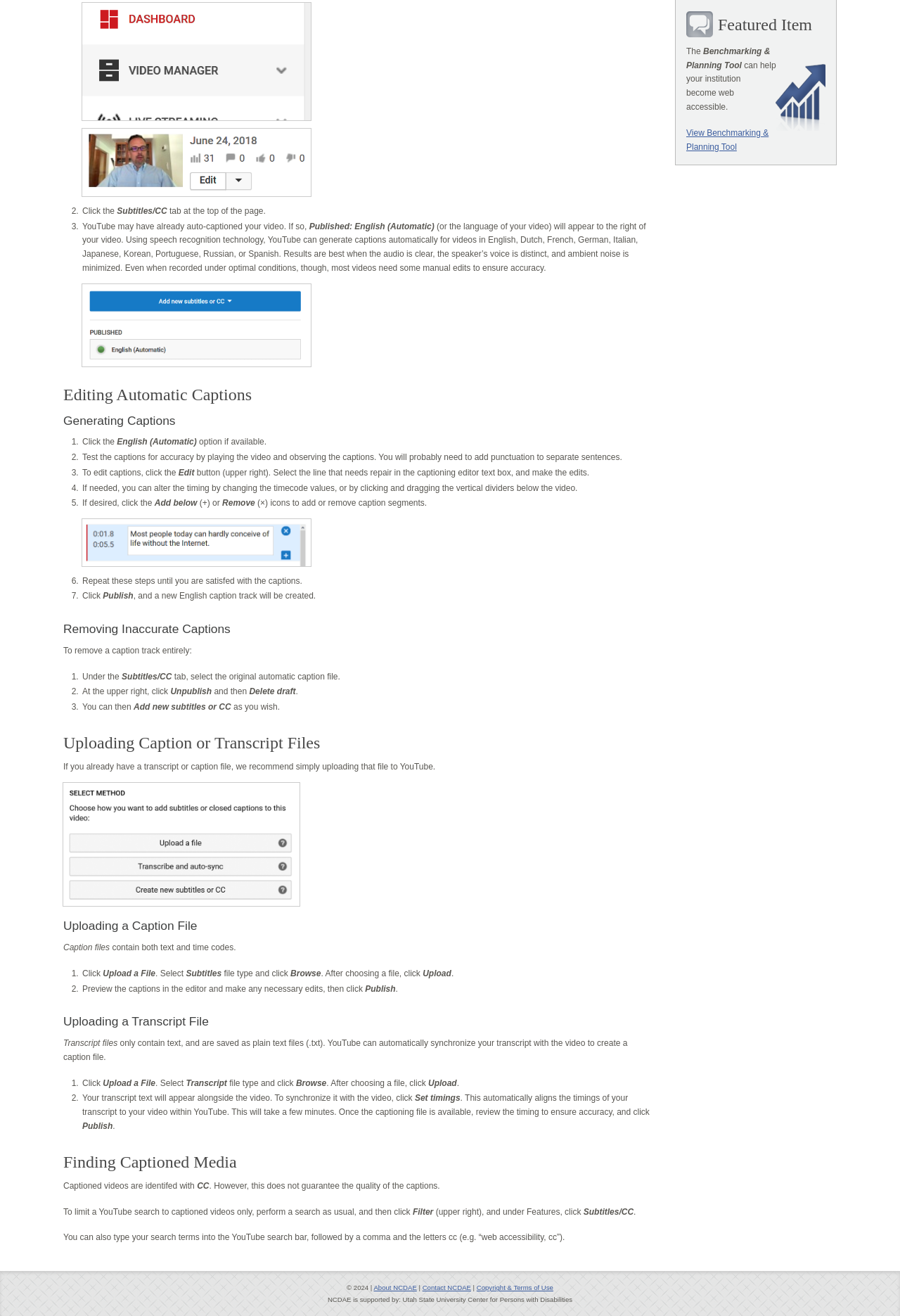Determine the bounding box coordinates for the HTML element described here: "Contact NCDAE".

[0.469, 0.975, 0.523, 0.981]